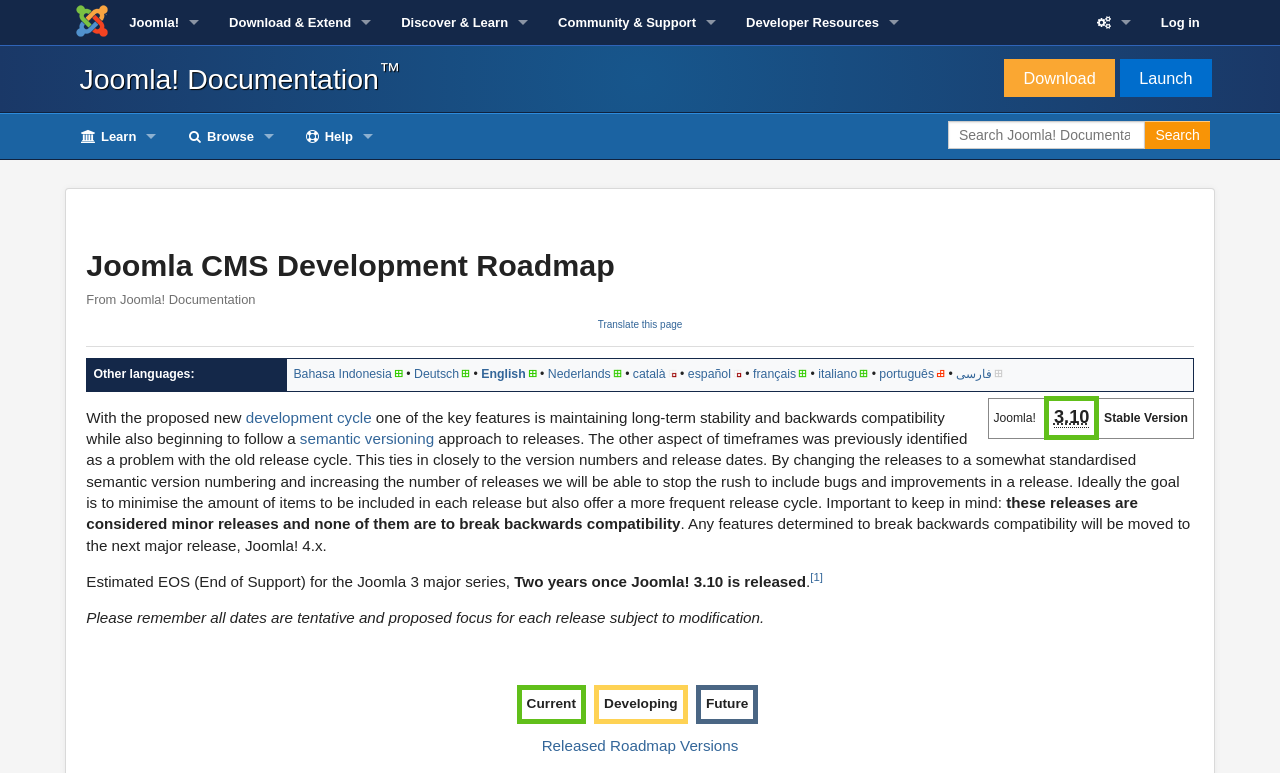What is the goal of the new release cycle?
Based on the image, provide a one-word or brief-phrase response.

Minimise items in each release